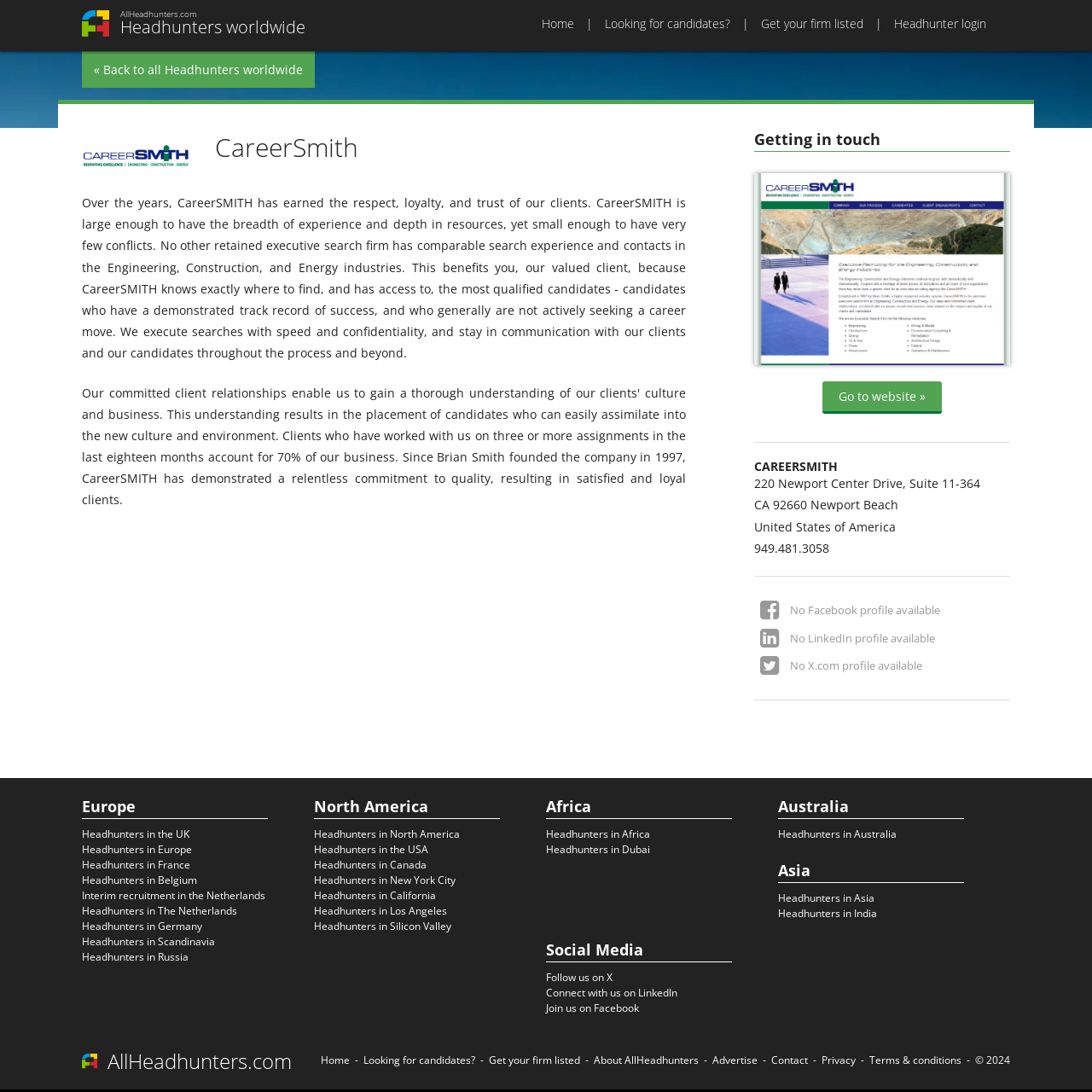Please respond in a single word or phrase: 
What regions does CareerSMITH operate in?

Europe, North America, Africa, Australia, Asia